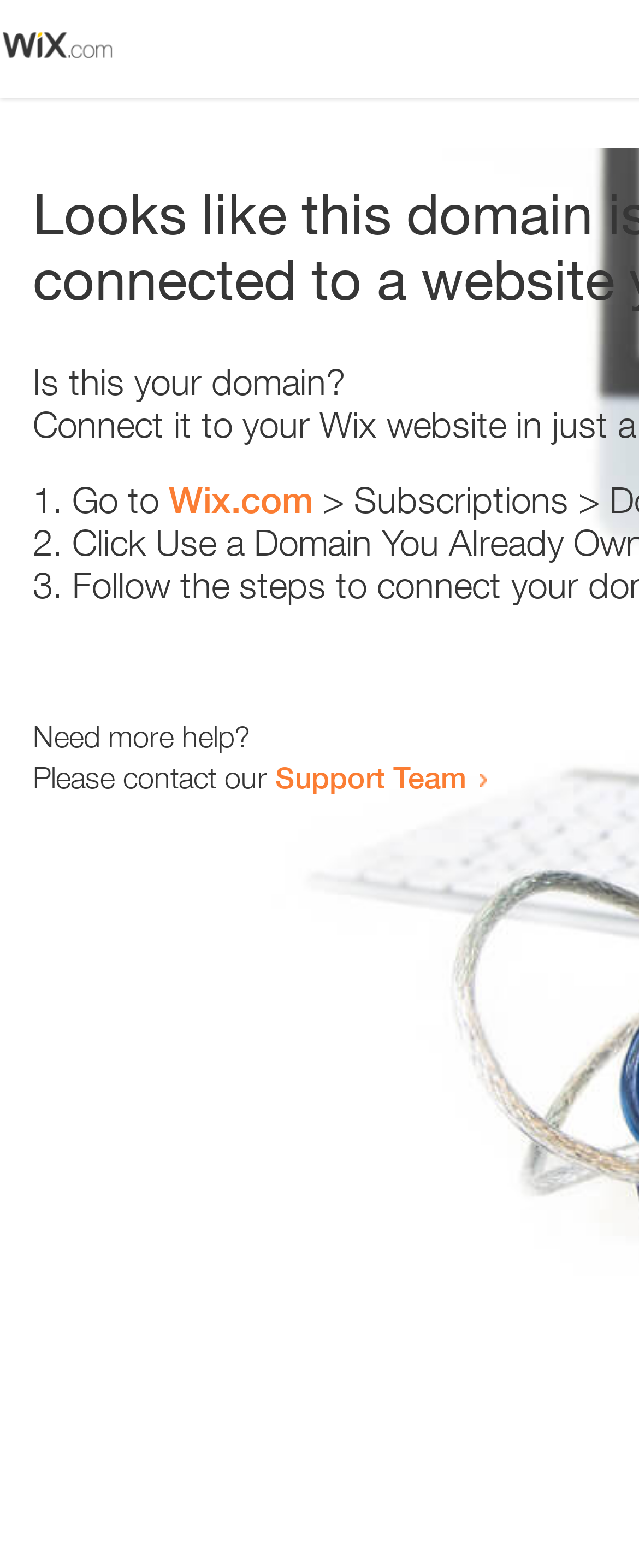Please provide the bounding box coordinates in the format (top-left x, top-left y, bottom-right x, bottom-right y). Remember, all values are floating point numbers between 0 and 1. What is the bounding box coordinate of the region described as: Support Team

[0.431, 0.484, 0.731, 0.507]